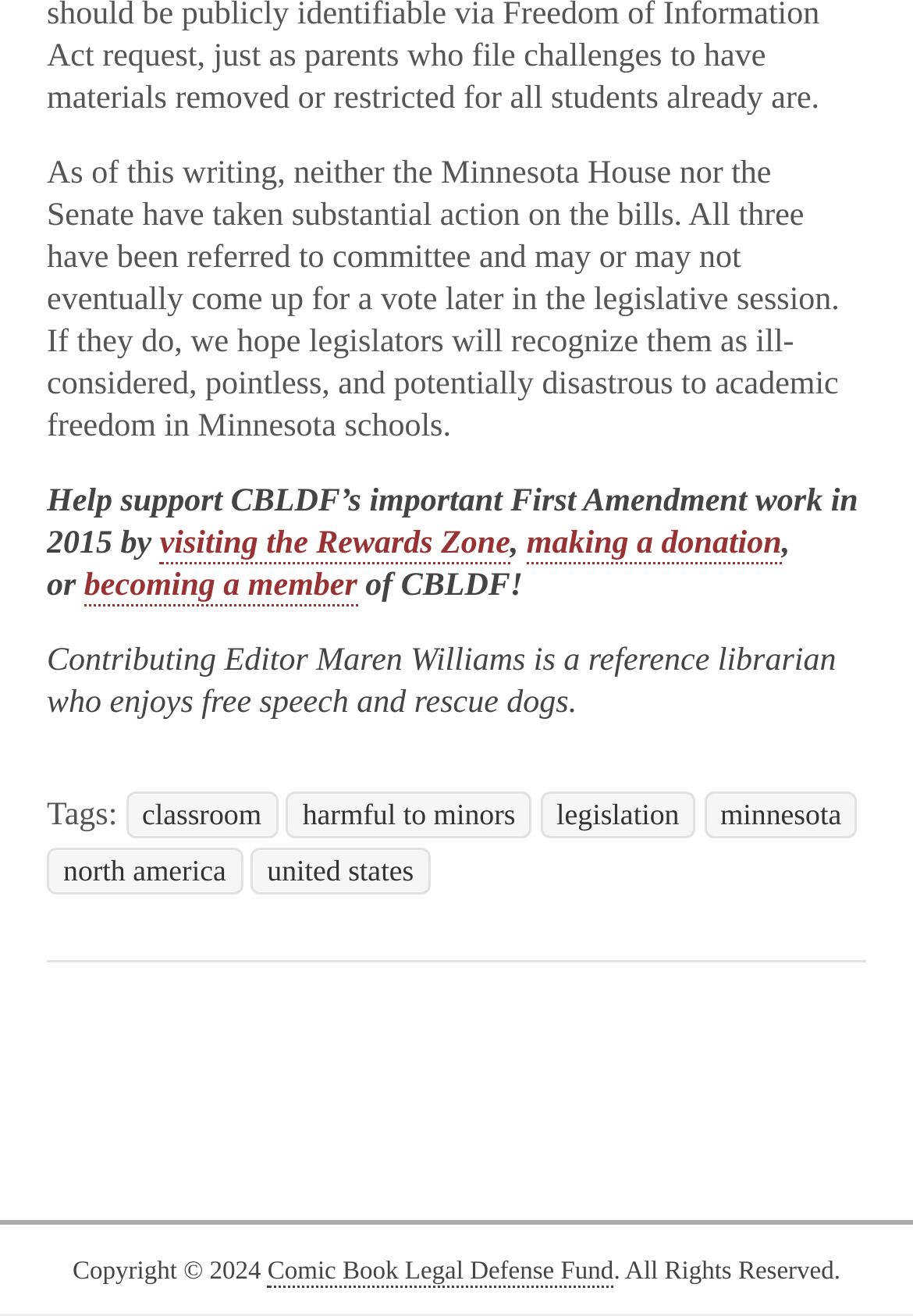How can one support CBLDF's work?
Please analyze the image and answer the question with as much detail as possible.

The article provides a call to action, suggesting that readers can support CBLDF's important First Amendment work by visiting the Rewards Zone, making a donation, or becoming a member. These options are presented as links in the article.